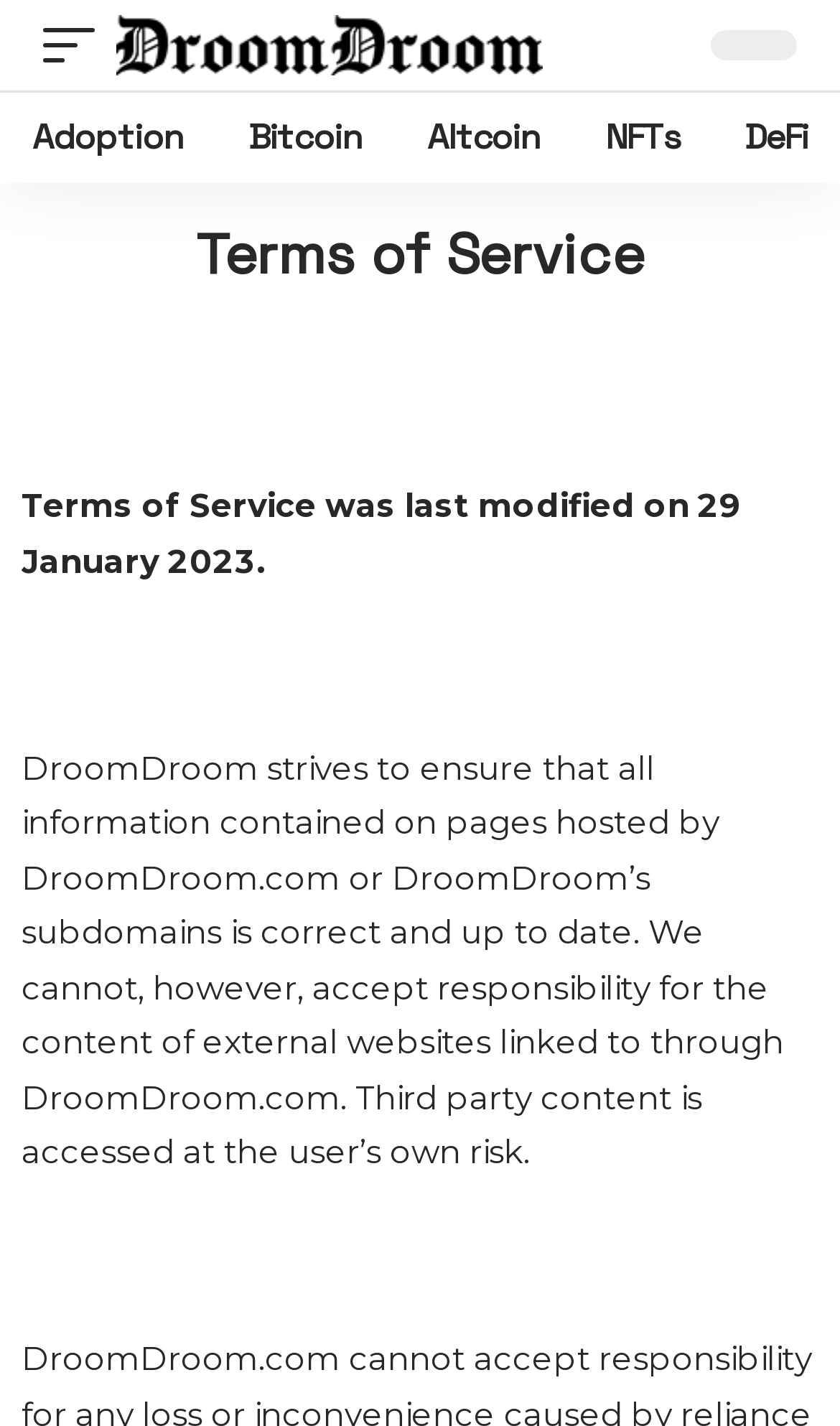Identify the bounding box coordinates for the UI element mentioned here: "NFTs". Provide the coordinates as four float values between 0 and 1, i.e., [left, top, right, bottom].

[0.682, 0.065, 0.848, 0.128]